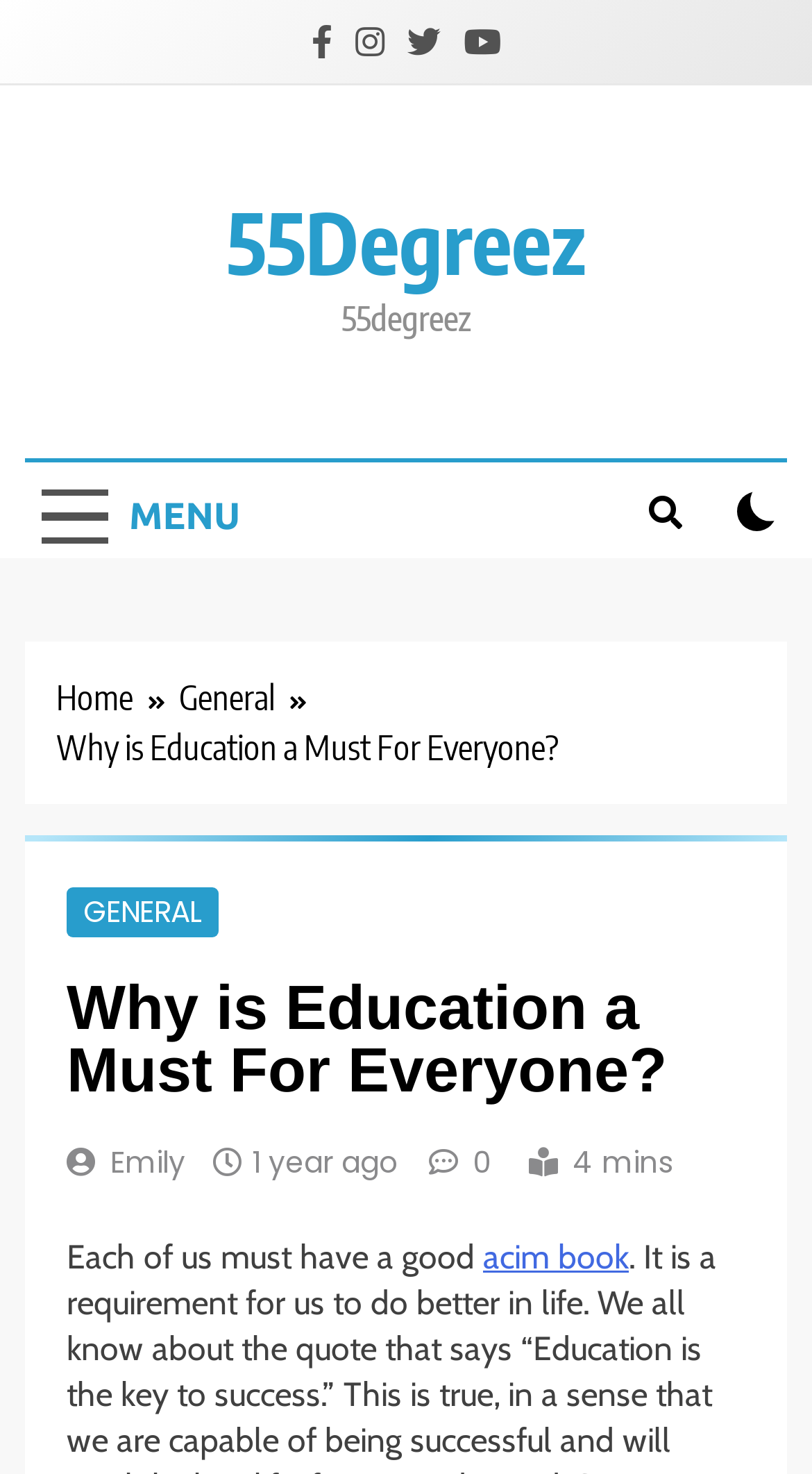Who wrote the article?
Using the image, answer in one word or phrase.

Emily